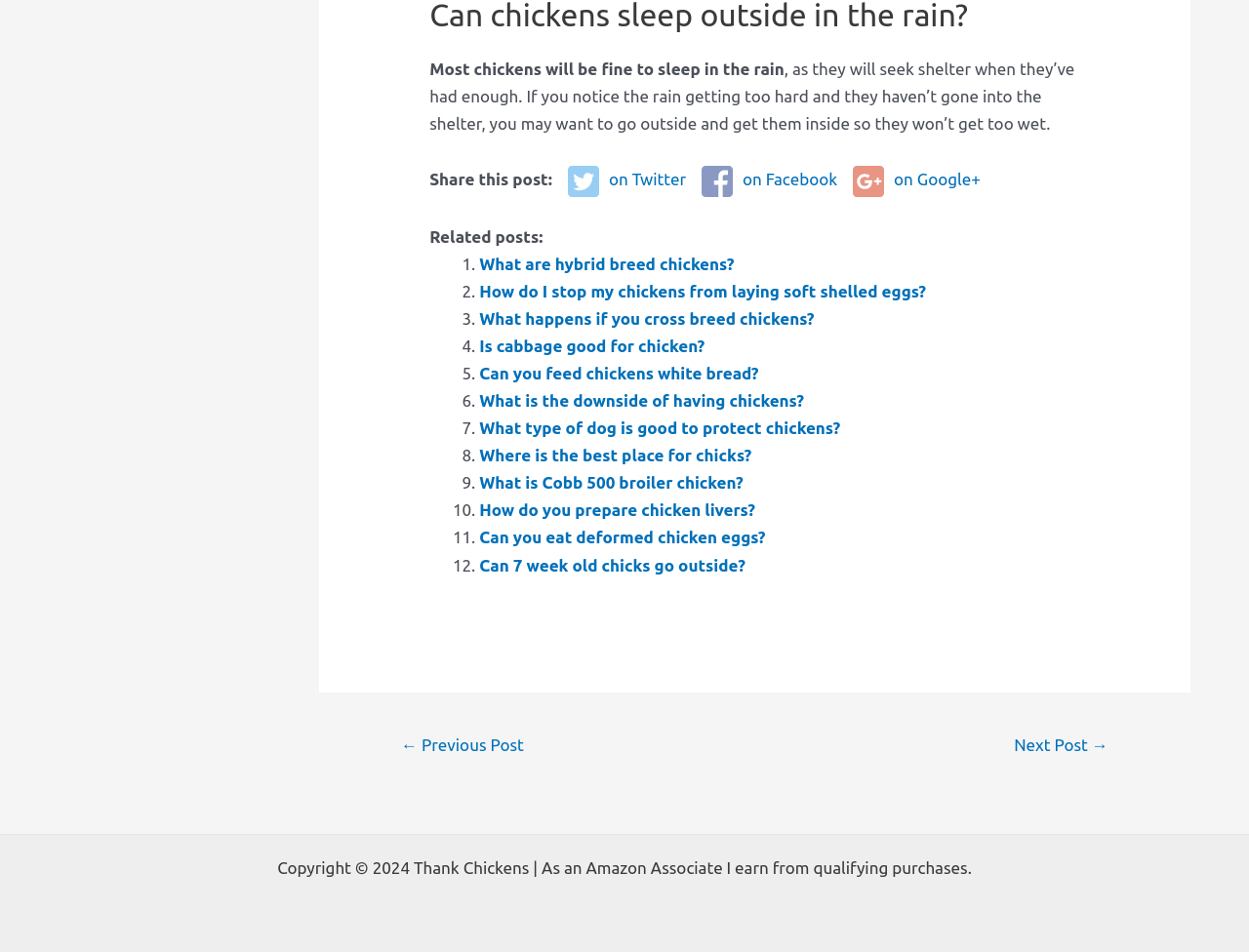How many related posts are there?
Please answer the question as detailed as possible.

I counted the number of links under the 'Related posts:' section, and there are 12 links, each corresponding to a related post.